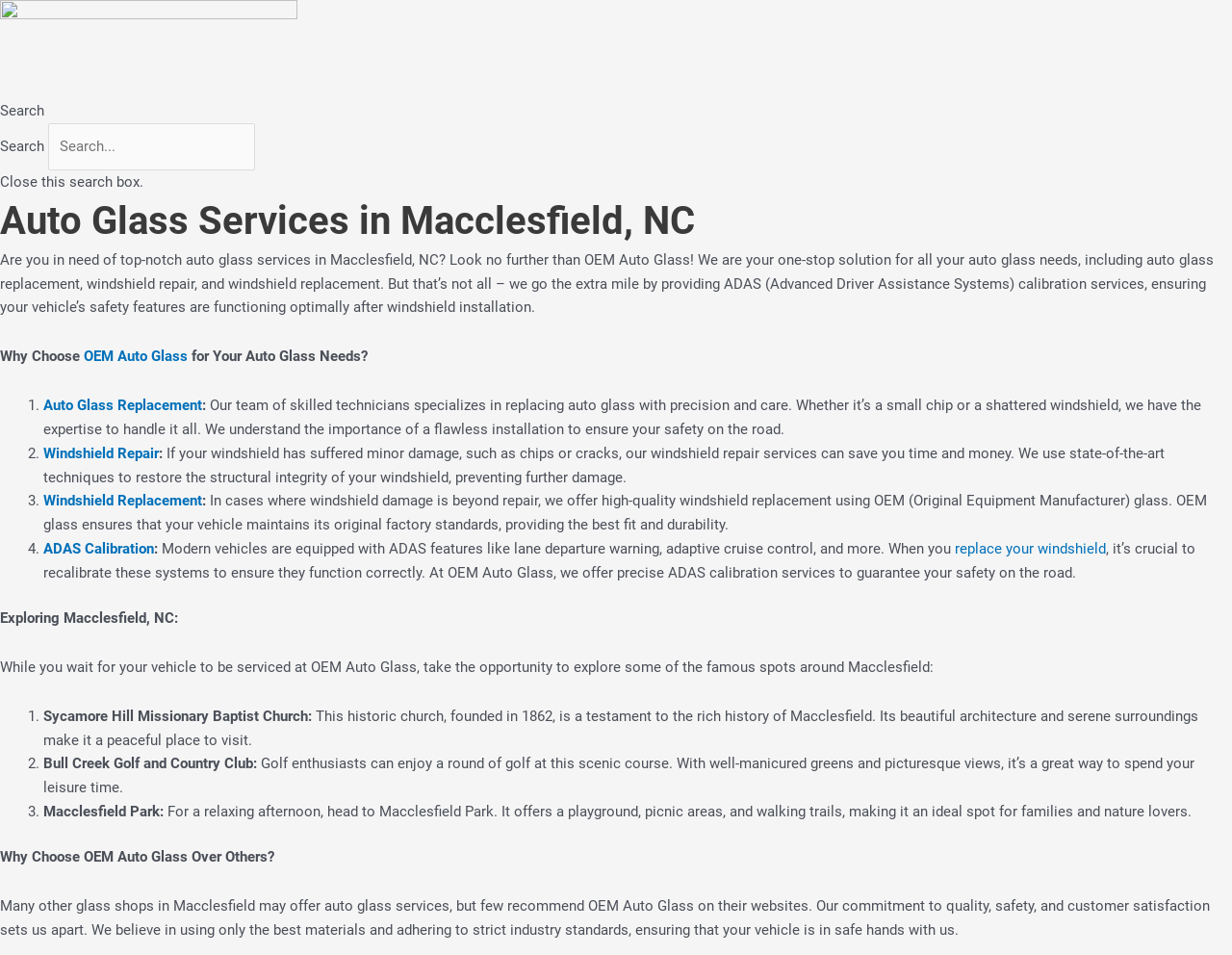Locate the bounding box coordinates of the element that should be clicked to execute the following instruction: "Learn more about auto glass replacement".

[0.035, 0.416, 0.164, 0.434]